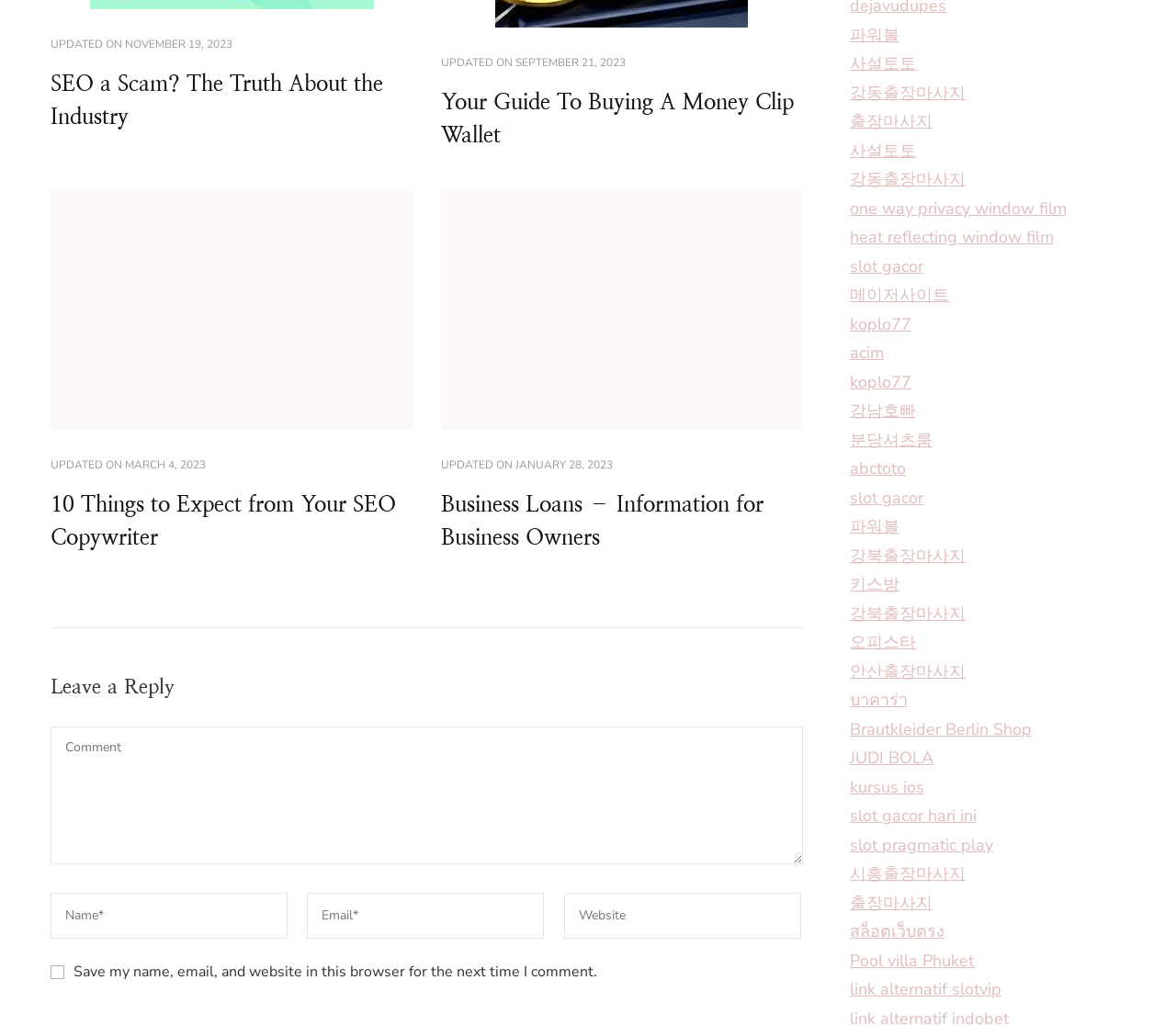Answer the question below in one word or phrase:
What is the purpose of the images on the page?

Illustration